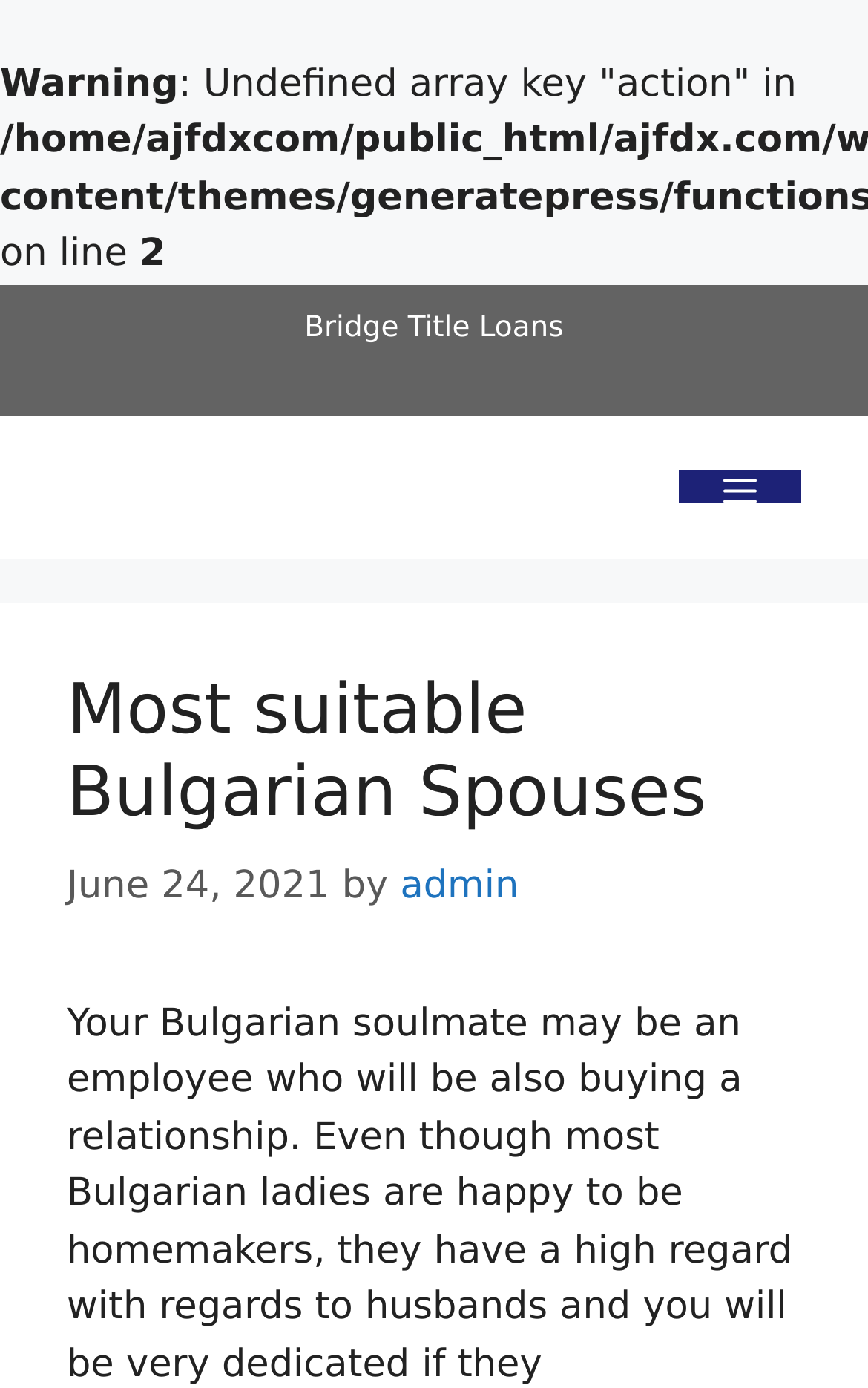Please provide a brief answer to the following inquiry using a single word or phrase:
What is the warning message on the page?

Undefined array key 'action'